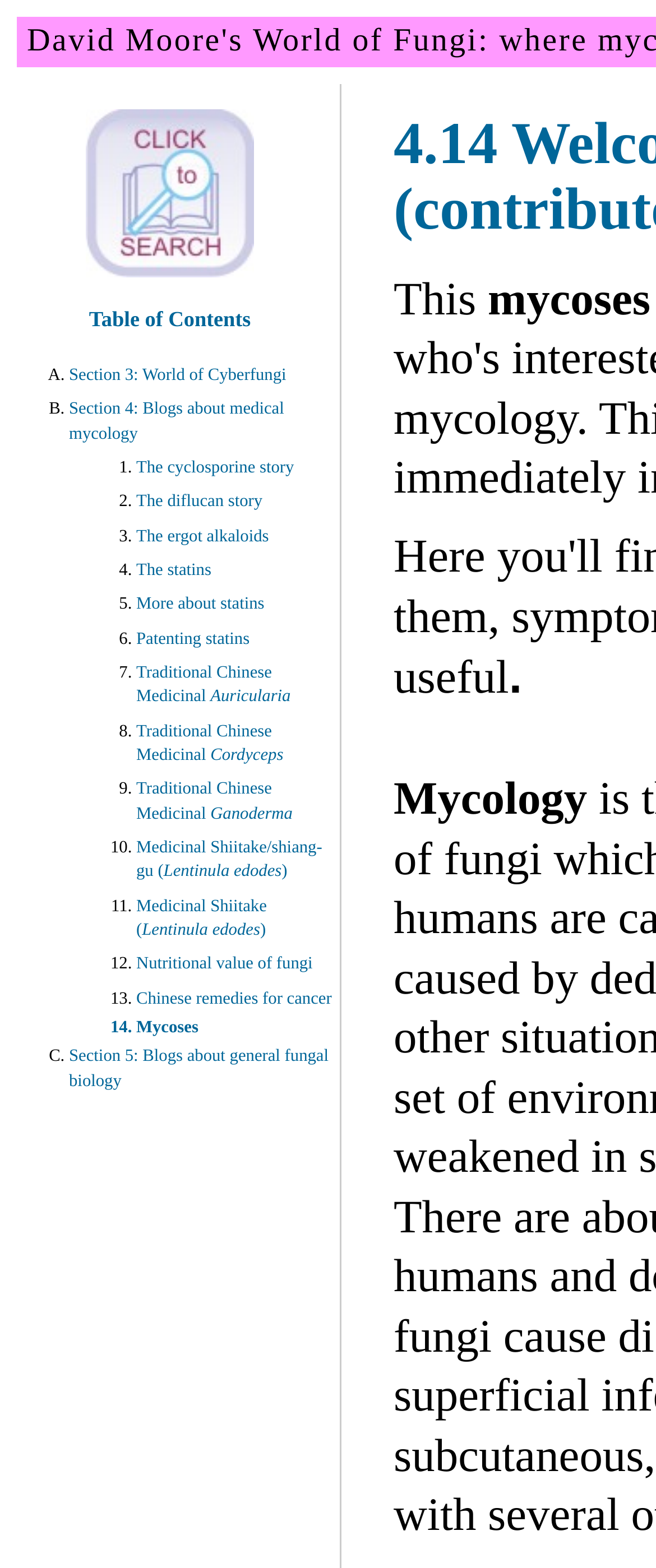How many list markers are there in the third section?
Based on the visual, give a brief answer using one word or a short phrase.

14